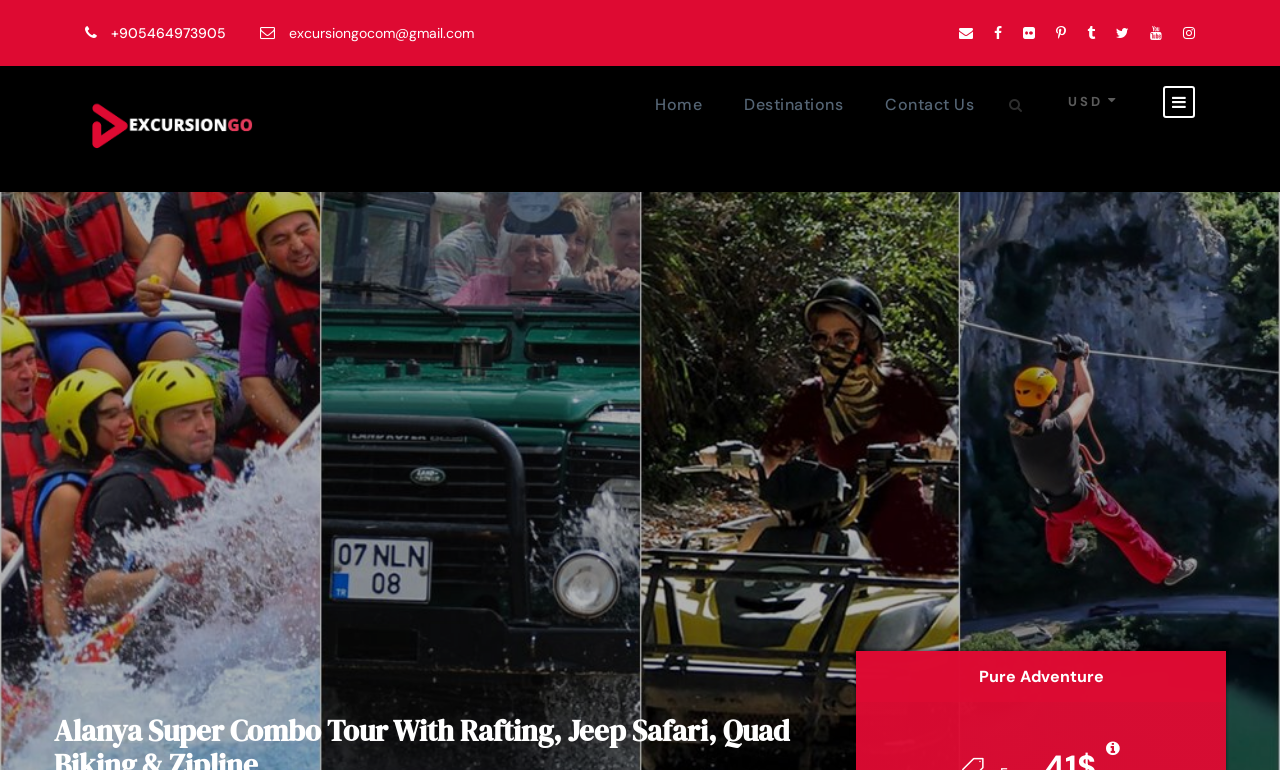What is the currency used on this website?
Please use the image to provide an in-depth answer to the question.

I found the static text element with the bounding box coordinates [0.834, 0.12, 0.862, 0.142] which contains the text 'USD', indicating that the currency used on this website is USD.